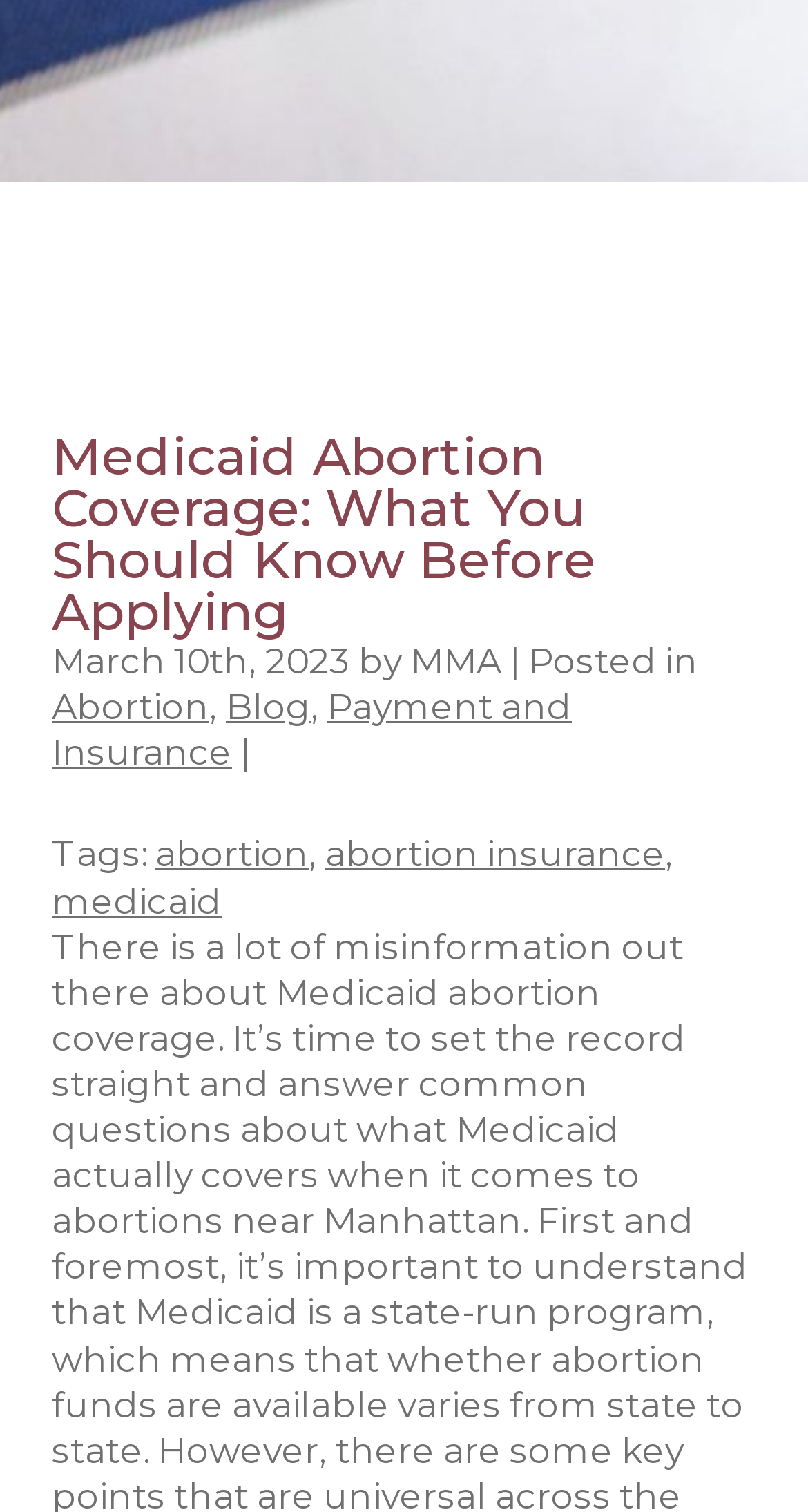Determine the bounding box of the UI element mentioned here: "abortion insurance". The coordinates must be in the format [left, top, right, bottom] with values ranging from 0 to 1.

[0.403, 0.552, 0.823, 0.579]